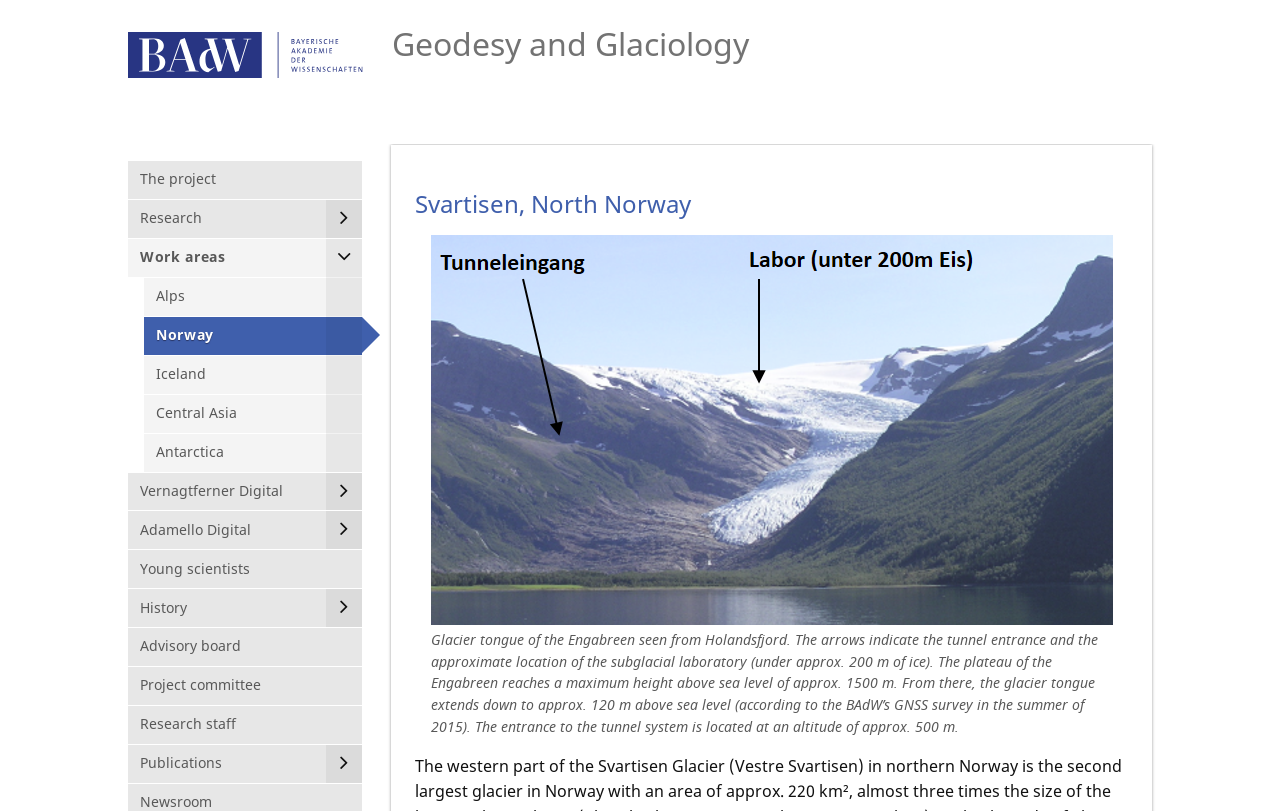Identify the bounding box coordinates for the region to click in order to carry out this instruction: "Visit Vernagtferner Digital". Provide the coordinates using four float numbers between 0 and 1, formatted as [left, top, right, bottom].

[0.1, 0.583, 0.283, 0.629]